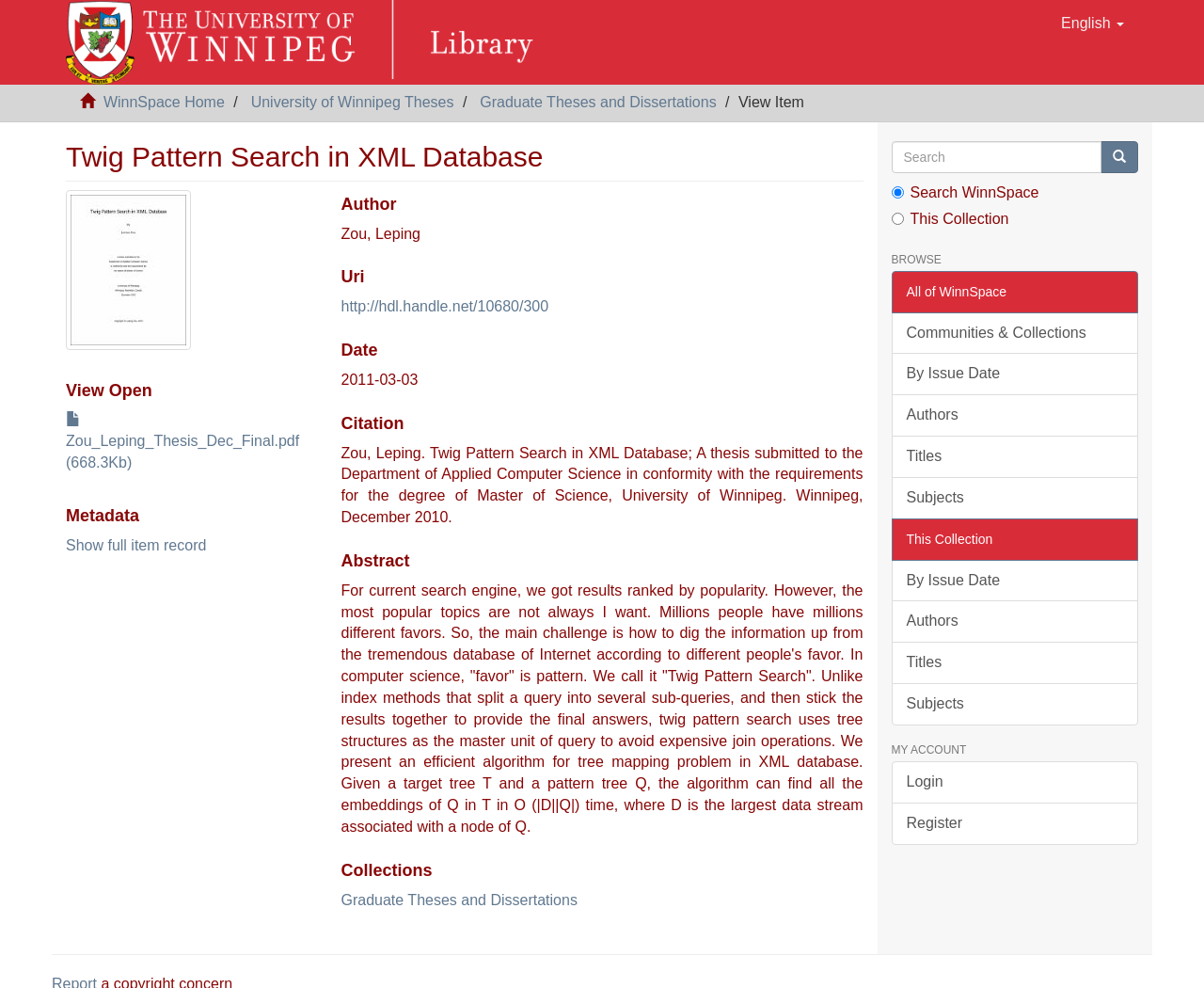Given the element description "Show full item record", identify the bounding box of the corresponding UI element.

[0.055, 0.544, 0.171, 0.56]